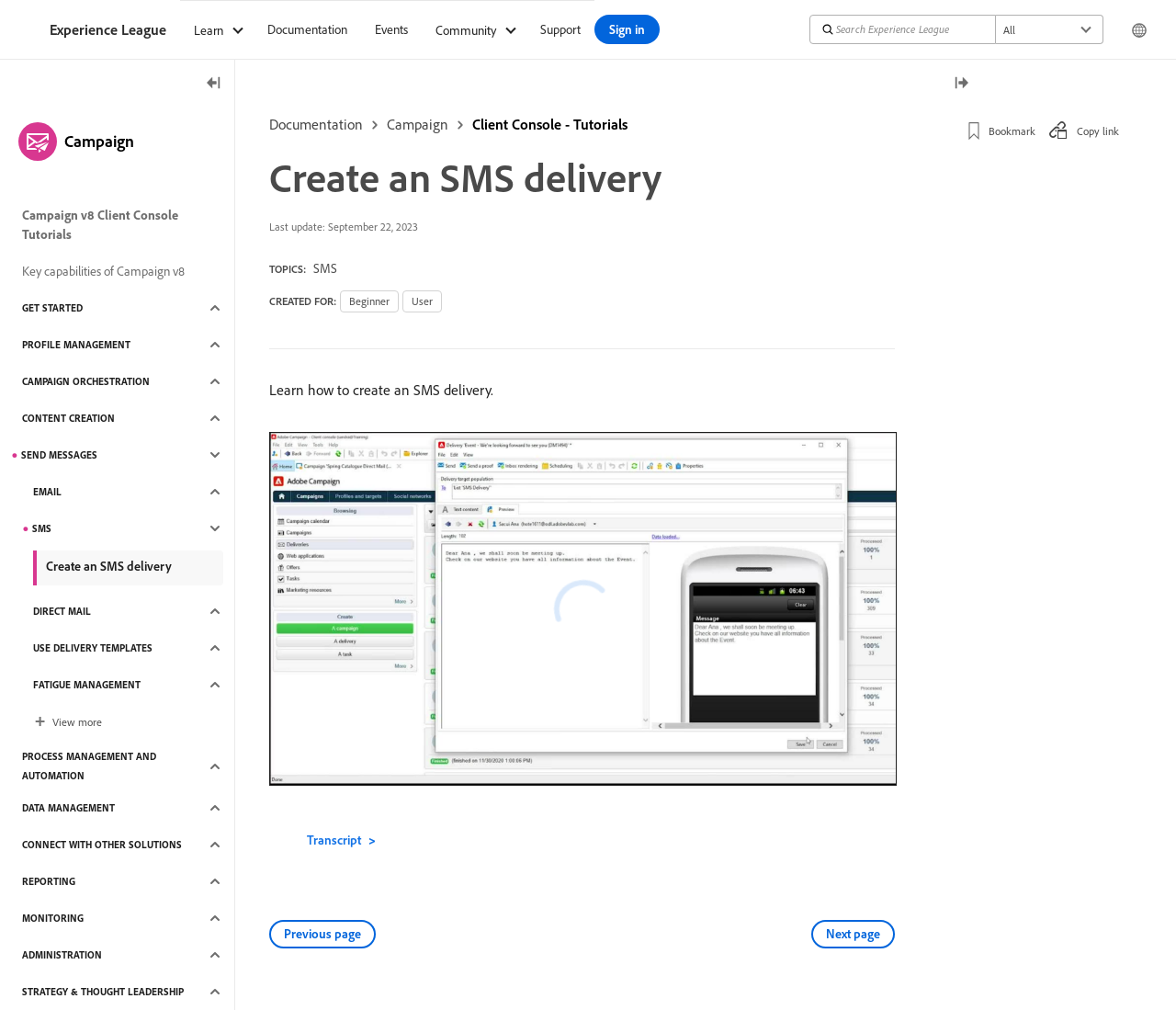Locate the bounding box coordinates of the element's region that should be clicked to carry out the following instruction: "Switch to English language". The coordinates need to be four float numbers between 0 and 1, i.e., [left, top, right, bottom].

None